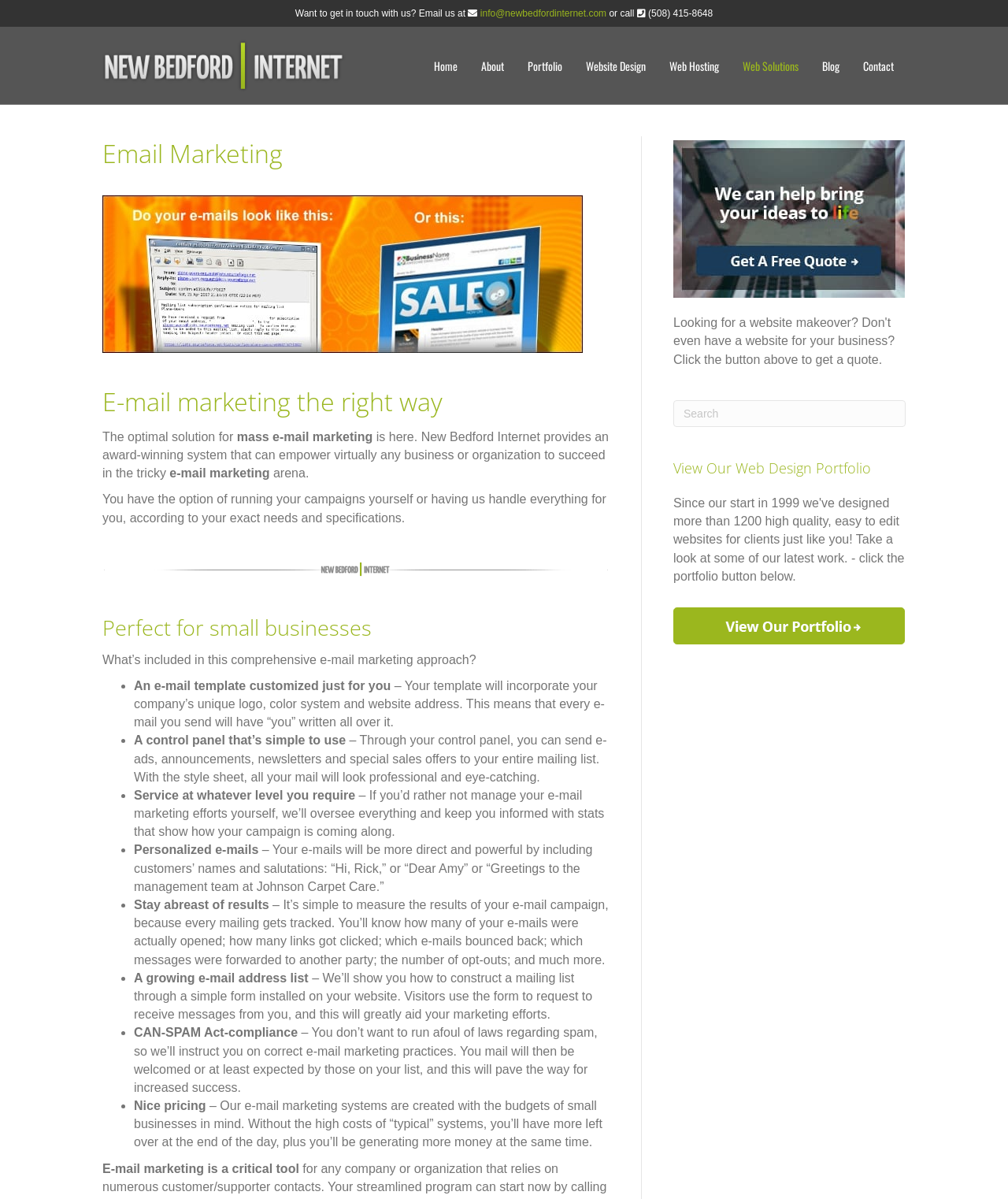Please examine the image and provide a detailed answer to the question: How many navigation links are in the header menu?

The header menu contains 8 navigation links, including 'Home', 'About', 'Portfolio', 'Website Design', 'Web Hosting', 'Web Solutions', 'Blog', and 'Contact'.